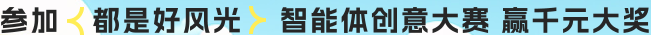Provide a comprehensive description of the image.

The image features a vibrant promotional banner encouraging participation in an artificial intelligence creativity competition. The text reads, “Participate – It’s All Good Vibes! Intelligent Creativity Grand Contest with Prizes Up to 10,000 Yuan.” The design incorporates dynamic elements, emphasizing excitement and opportunity within the realm of AI innovation. The visual appeal is intended to attract a wide audience, inviting everyone to engage in this creative competition and highlighting the potential rewards for successful participants.